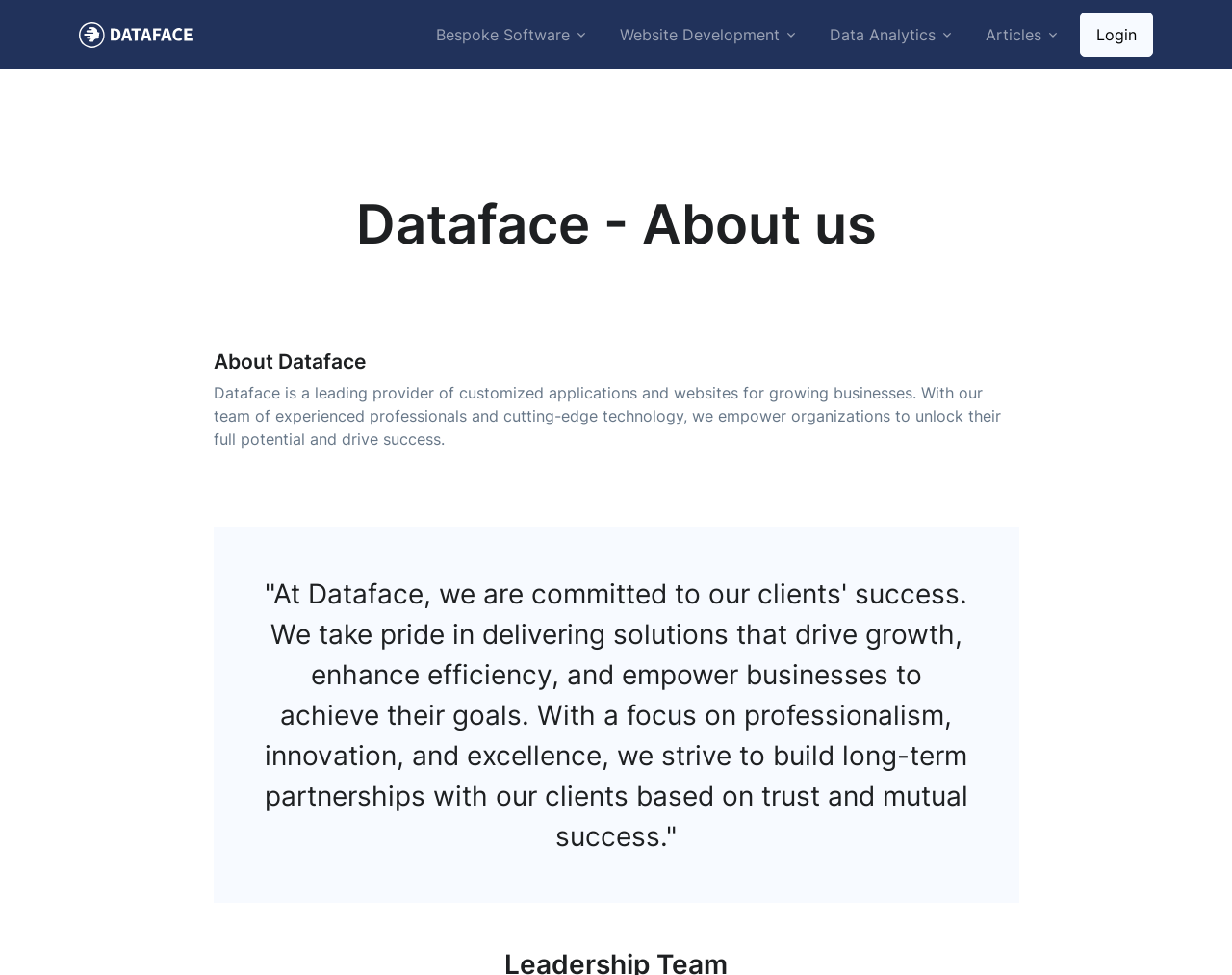Bounding box coordinates are specified in the format (top-left x, top-left y, bottom-right x, bottom-right y). All values are floating point numbers bounded between 0 and 1. Please provide the bounding box coordinate of the region this sentence describes: parent_node: Bespoke Software aria-label="Dataface"

[0.064, 0.011, 0.158, 0.06]